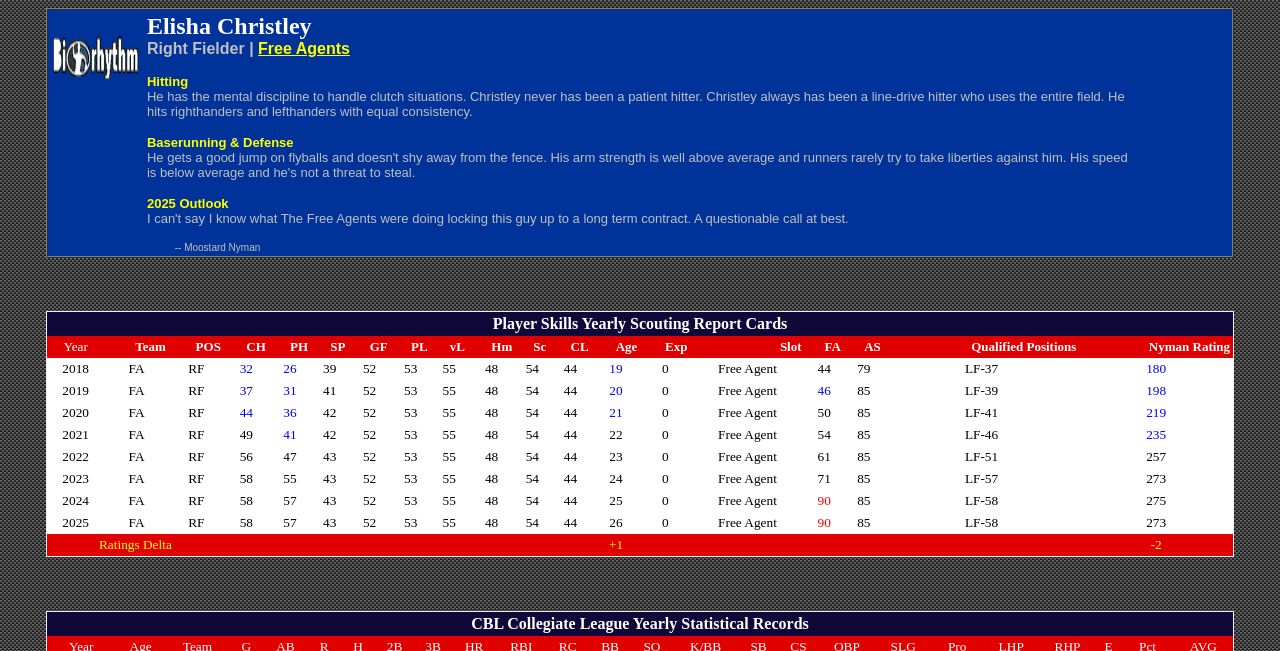What is Elisha Christley's speed?
Please use the image to provide an in-depth answer to the question.

According to the webpage, Elisha Christley's speed is mentioned as below average, indicating that he is not a threat to steal.